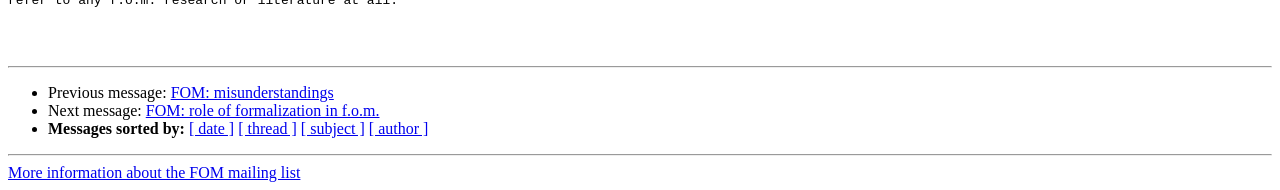Please provide a brief answer to the following inquiry using a single word or phrase:
How many links are available for sorting messages?

4